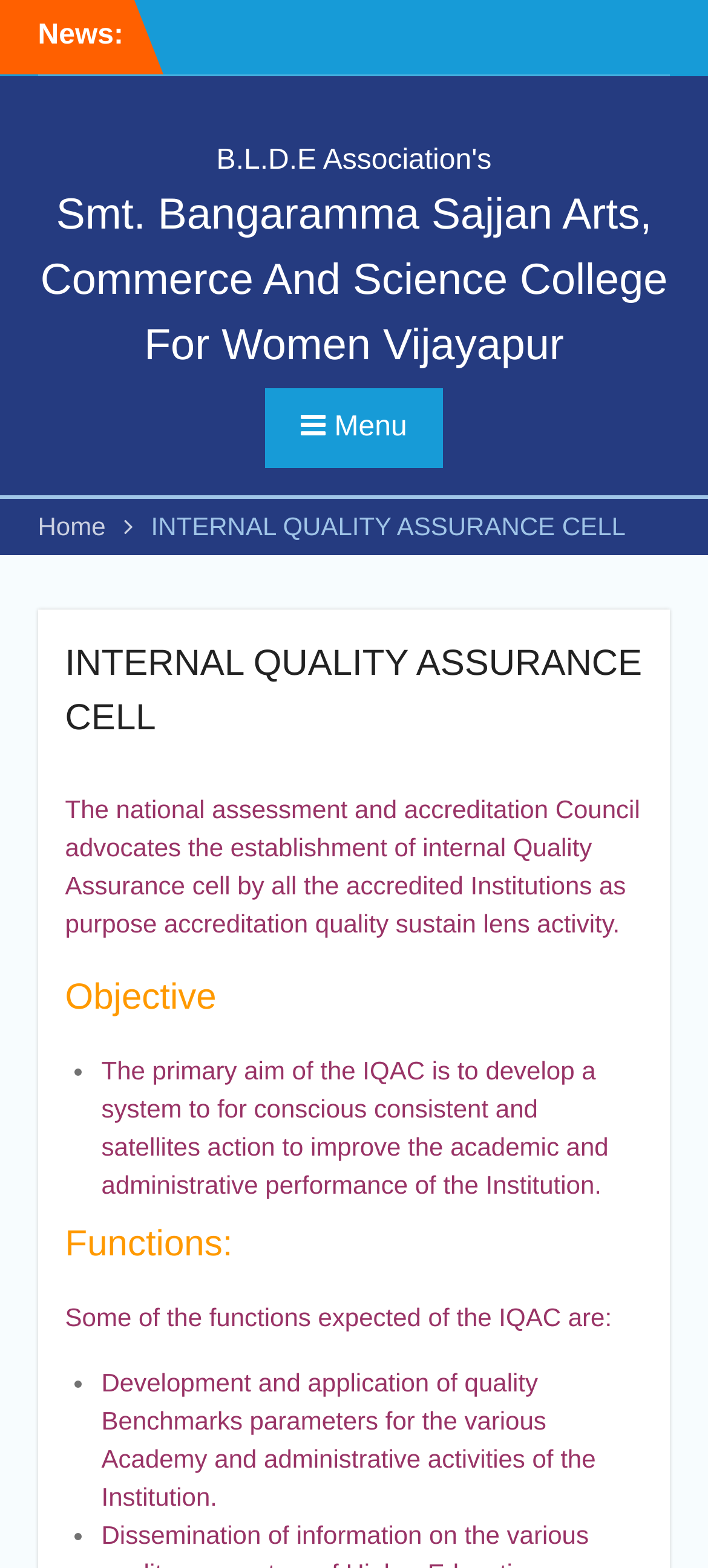Offer a meticulous description of the webpage's structure and content.

The webpage is about the Internal Quality Assurance Cell of B.L.D.E Association's Smt. Bangaramma Sajjan Arts, Commerce And Science College For Women Vijayapur. At the top, there is a title "News:" followed by a link to "B.L.D.E Association's" on the right side. Below the title, there is a paragraph of text describing the college.

On the right side of the page, there is a menu button with an icon, which is not expanded by default. When expanded, it reveals a link to "Home" and a heading "INTERNAL QUALITY ASSURANCE CELL". 

Below the menu button, there is a section with a heading "INTERNAL QUALITY ASSURANCE CELL" in a larger font size. This section has a paragraph of text describing the purpose of the Internal Quality Assurance Cell, which is to sustain quality and lens activity. 

Underneath, there is a heading "Objective" followed by a bullet point list describing the primary aim of the IQAC, which is to improve the academic and administrative performance of the Institution.

Further down, there is a heading "Functions:" followed by a paragraph of text describing the expected functions of the IQAC. This is followed by a bullet point list detailing some of the functions, including the development and application of quality benchmarks for various academic and administrative activities of the Institution.